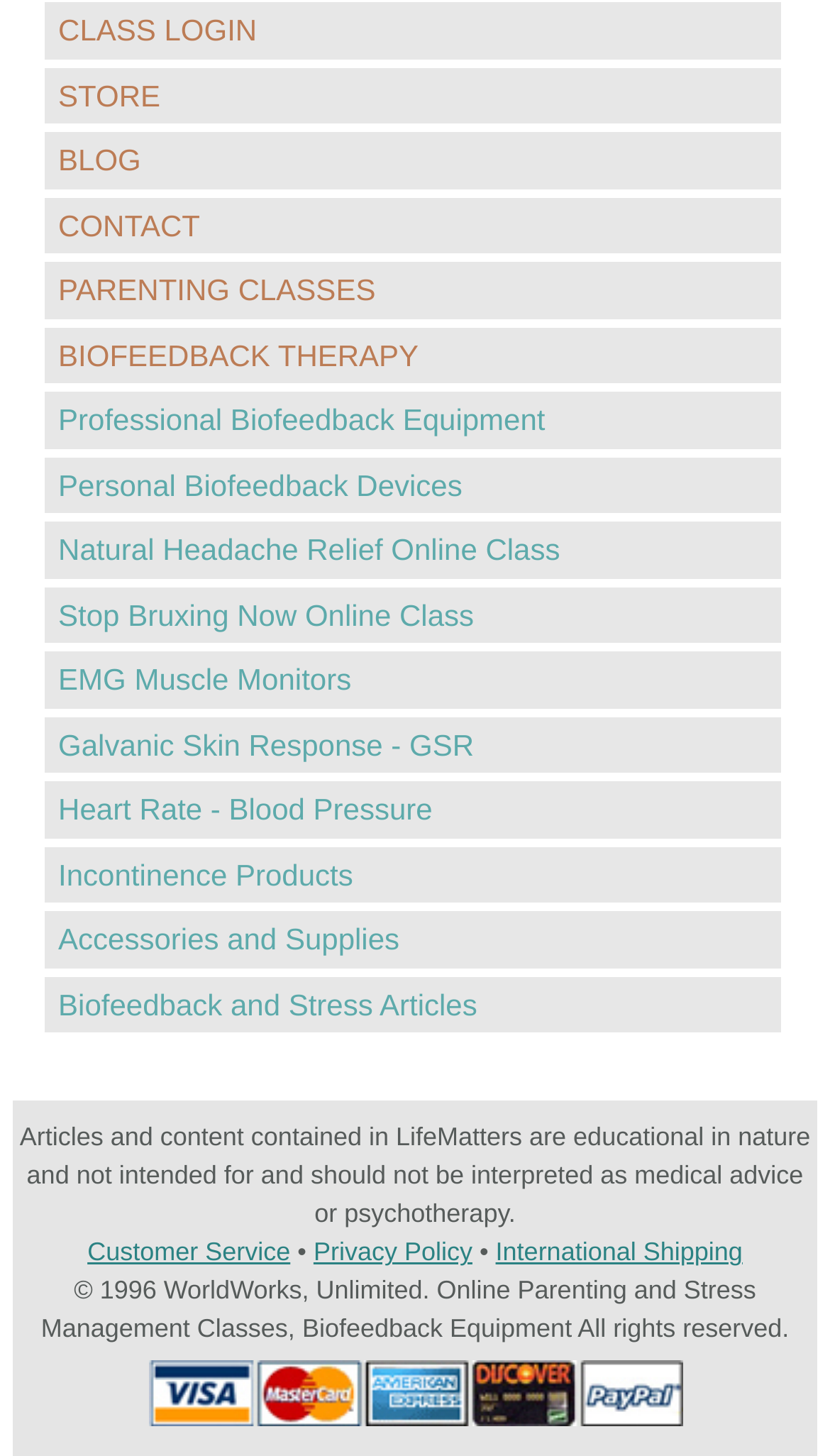What is the copyright year of WorldWorks, Unlimited? Using the information from the screenshot, answer with a single word or phrase.

1996